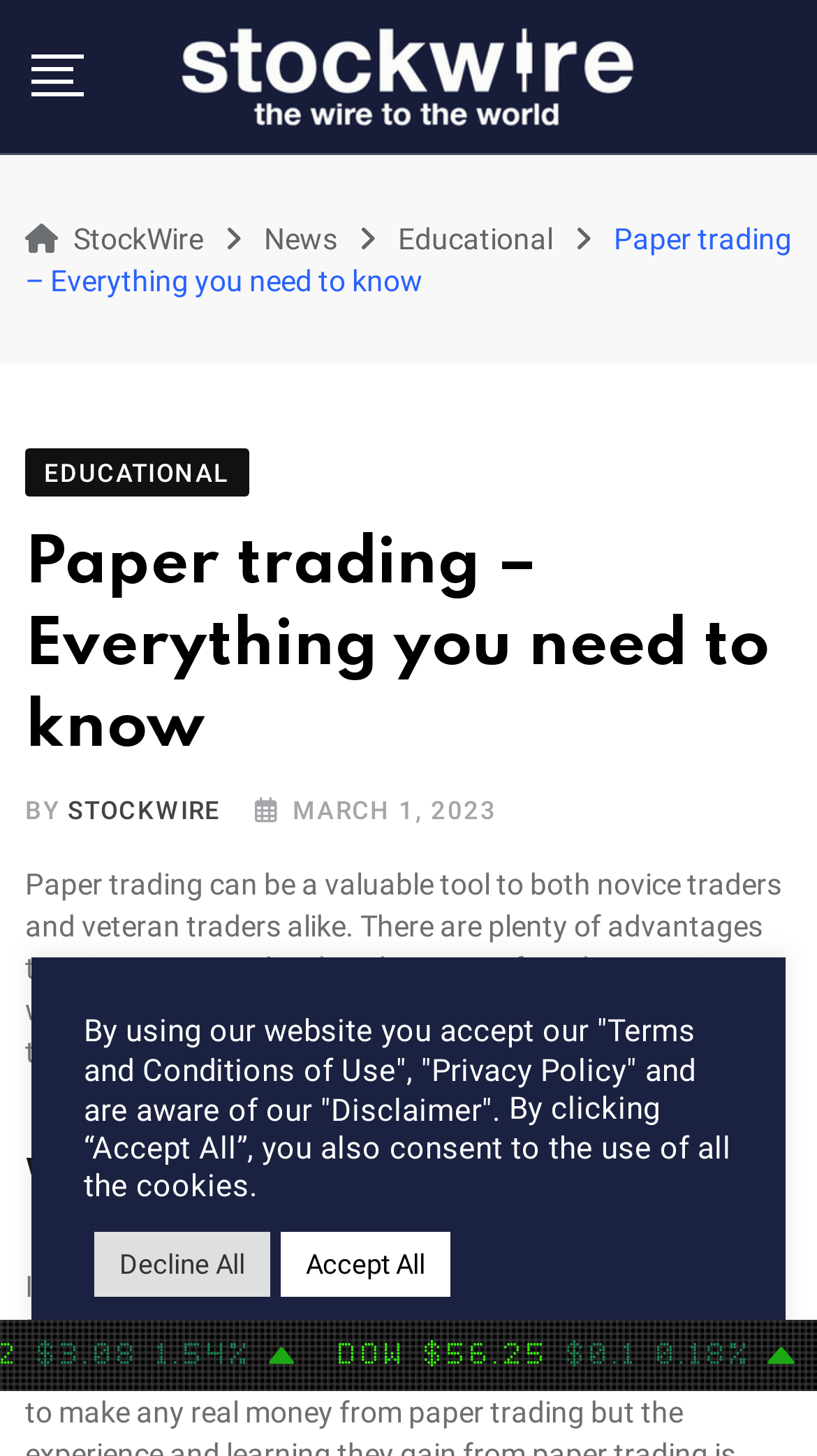What is the current value of DOW?
Look at the image and provide a short answer using one word or a phrase.

$56.25